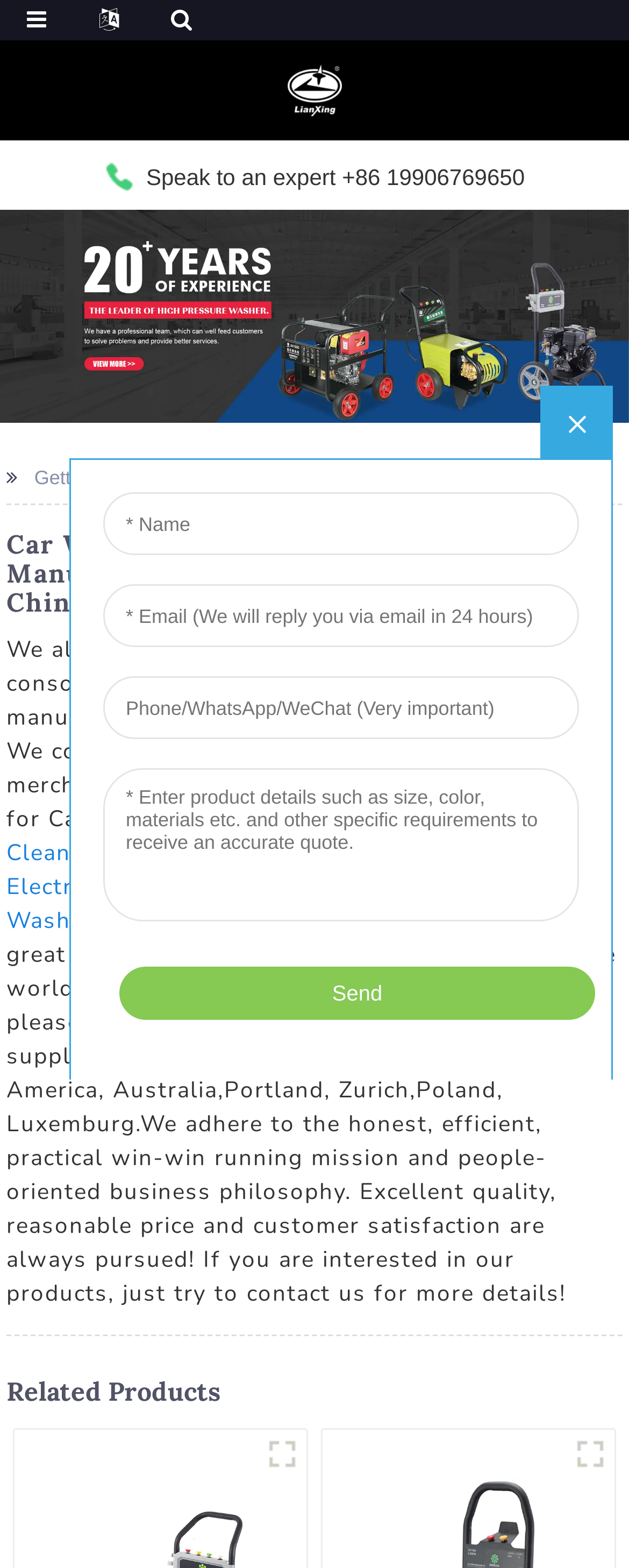How to contact the company?
We need a detailed and meticulous answer to the question.

The company provides a contact method, which is to speak to an expert at the phone number +86 19906769650, as shown in the link at the top of the webpage.